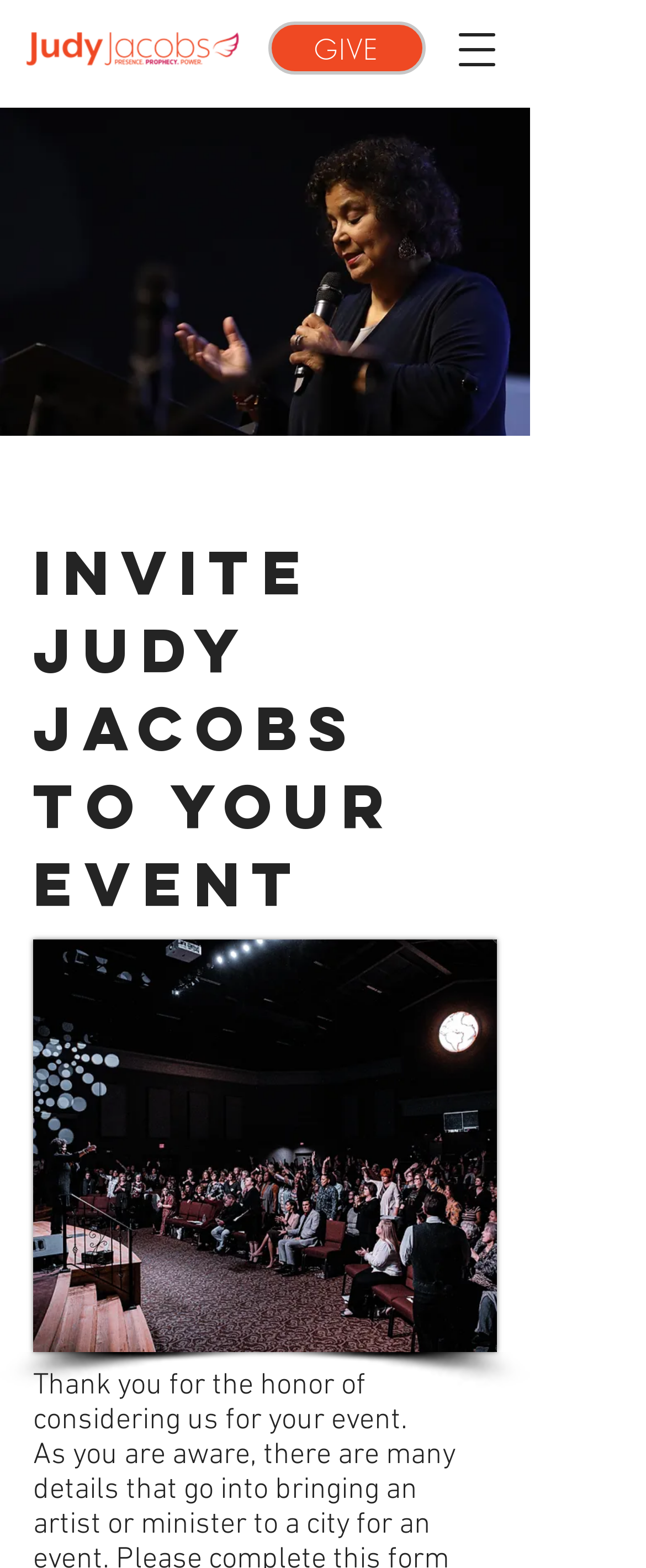Extract the top-level heading from the webpage and provide its text.

INVITE
JUDY JACOBS
TO YOUR EVENT